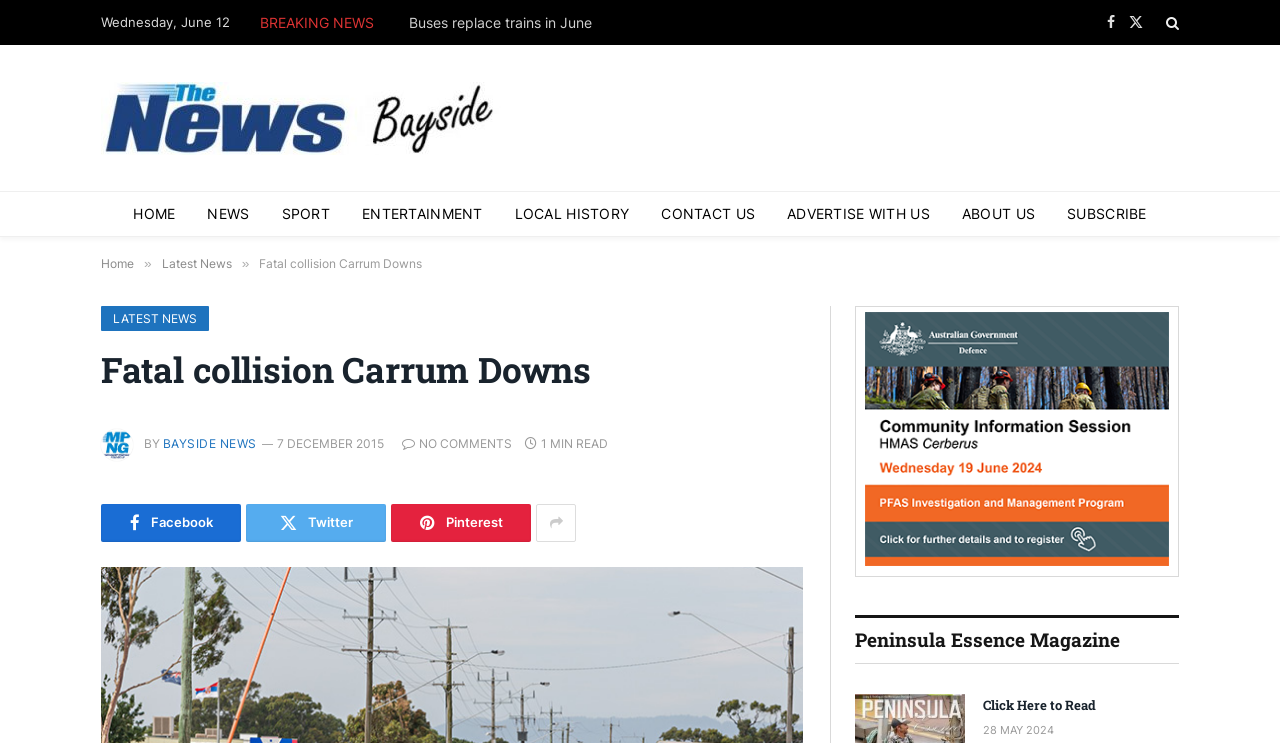Produce a meticulous description of the webpage.

The webpage appears to be a news article from Bayside News, with the title "Fatal collision Carrum Downs" and a publication date of December 7, 2015. At the top of the page, there is a horizontal navigation bar with links to various sections of the website, including "HOME", "NEWS", "SPORT", and "ENTERTAINMENT". Below this, there is a breaking news banner with a link to an article about buses replacing trains in June.

The main article is divided into two columns. On the left, there is a heading with the title of the article, followed by a byline and a timestamp. Below this, there are social media links to share the article on Facebook, Twitter, and Pinterest. On the right, there is a table of contents with links to other articles, including "Peninsula Essence Magazine" and "Click Here to Read".

The article itself appears to be a brief news report about a two-car collision in Carrum Downs, with a short summary of the incident. There are no images directly related to the article, but there is a logo for Bayside News at the top of the page. At the bottom of the page, there are additional links to other sections of the website, including "CONTACT US", "ADVERTISE WITH US", and "SUBSCRIBE".